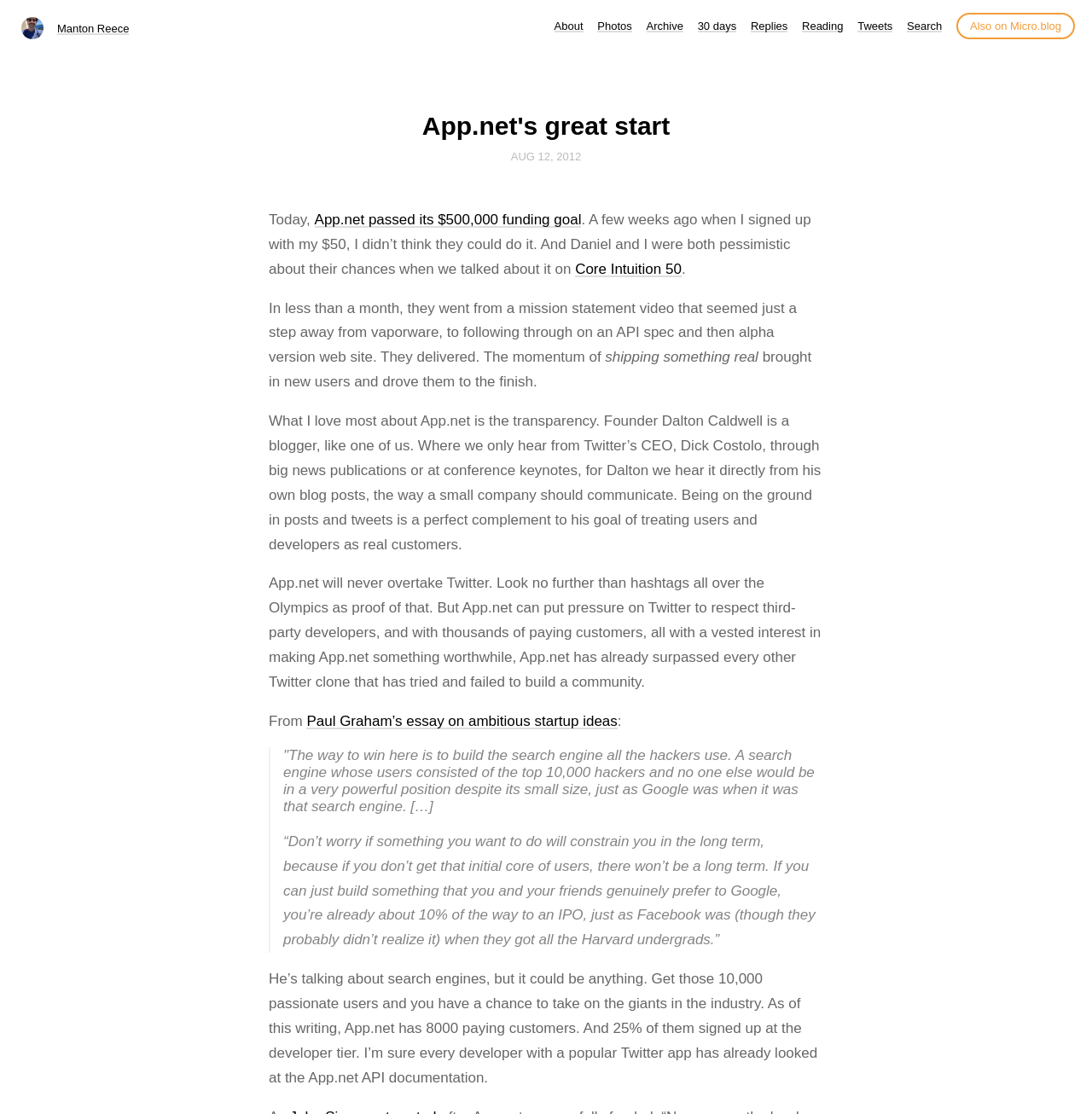Based on the description "Manton Reece", find the bounding box of the specified UI element.

[0.052, 0.02, 0.118, 0.031]